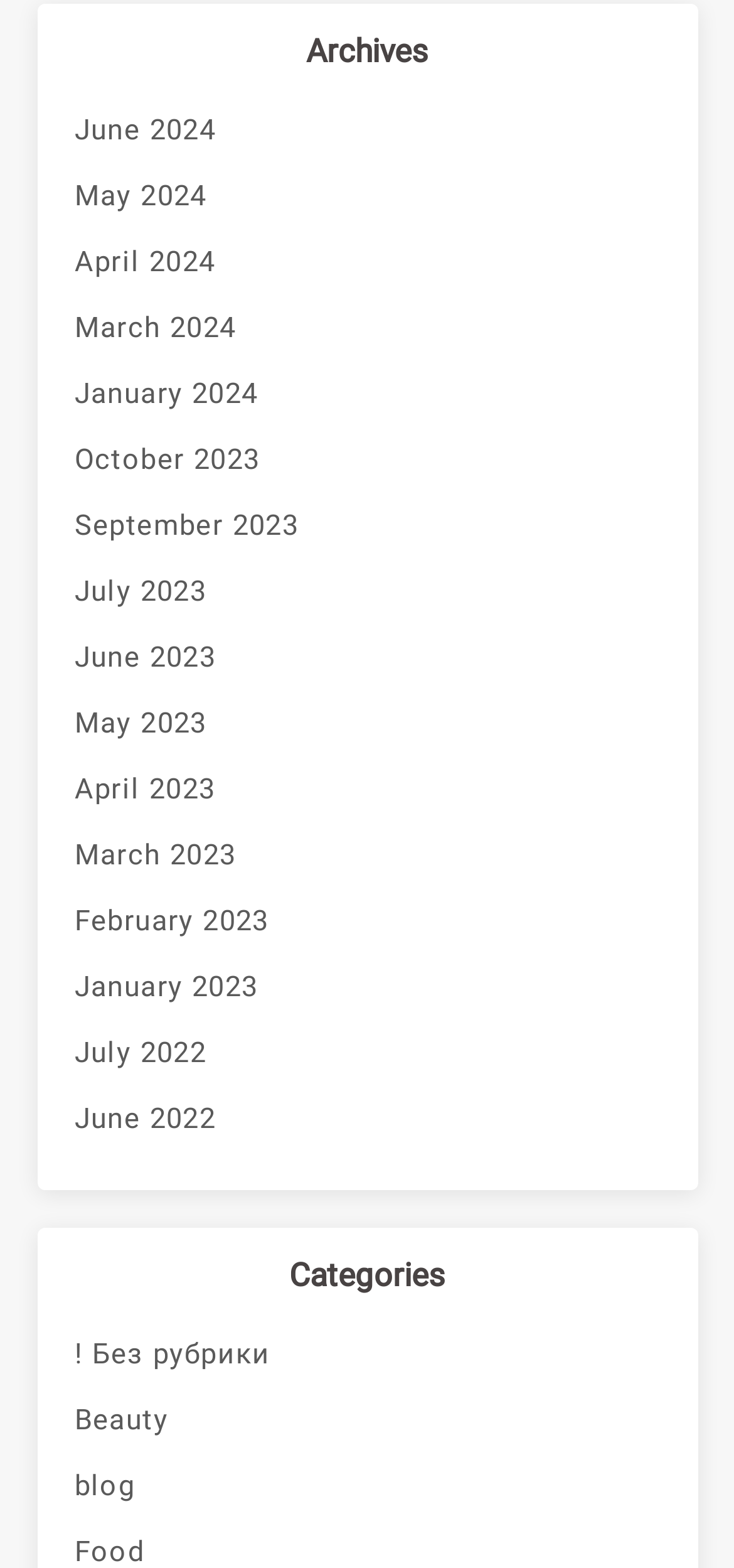Please find the bounding box coordinates of the element that you should click to achieve the following instruction: "explore blog category". The coordinates should be presented as four float numbers between 0 and 1: [left, top, right, bottom].

[0.101, 0.927, 0.899, 0.969]